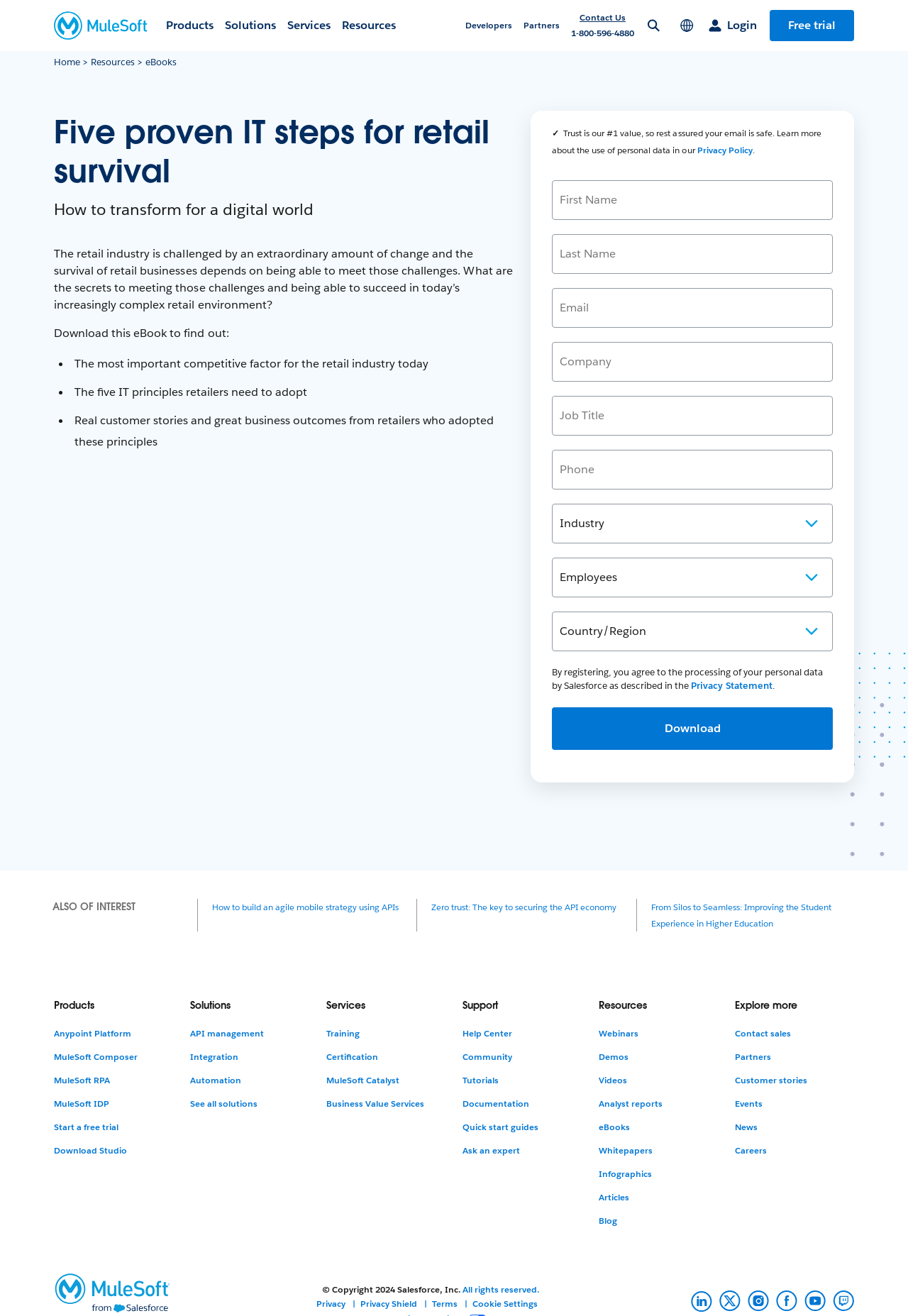Provide a one-word or short-phrase response to the question:
What is the orientation of the main navigation menu?

Vertical